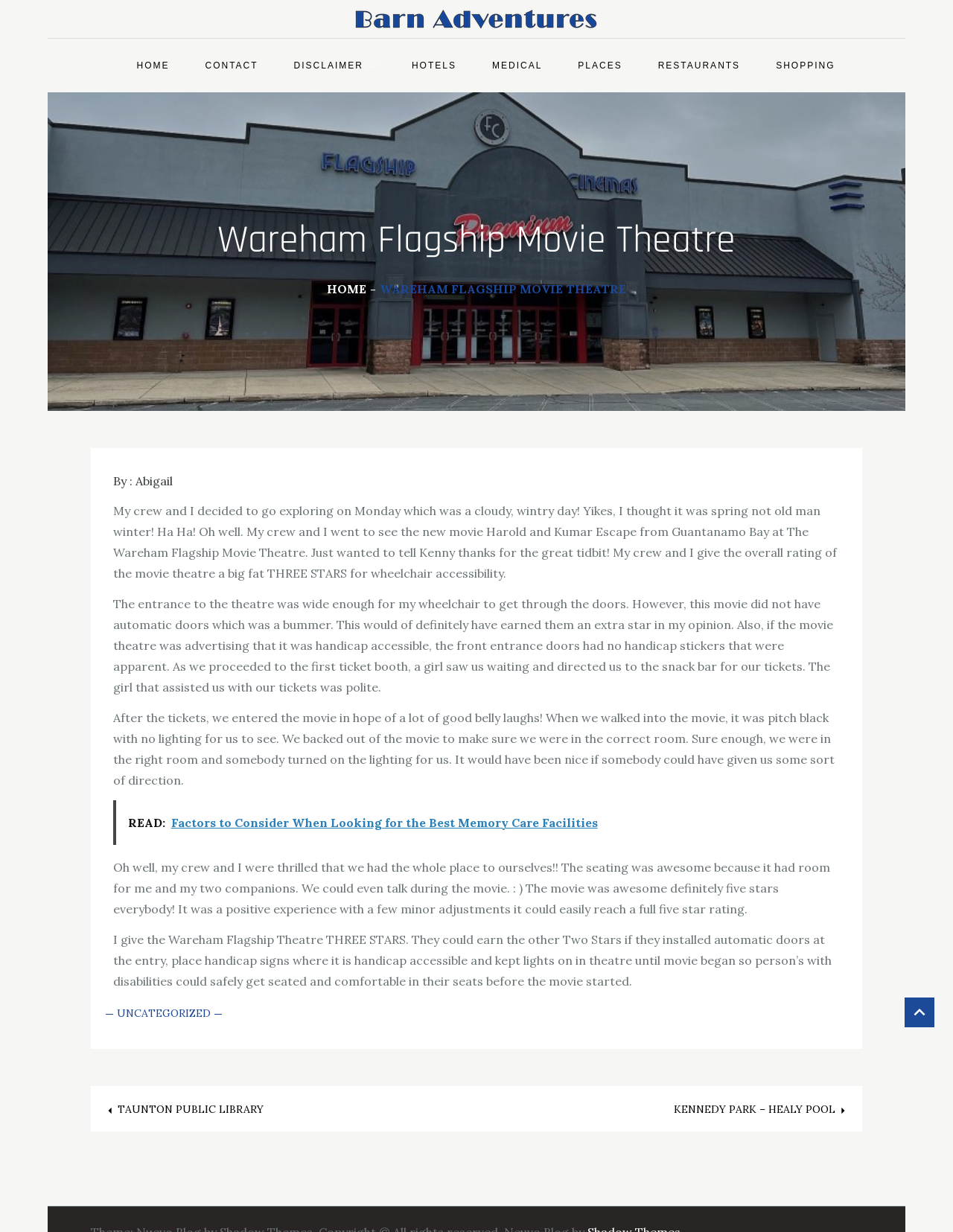What is the name of the movie reviewed in the article?
Look at the webpage screenshot and answer the question with a detailed explanation.

I found the answer by reading the article on the webpage, which mentions that the author and their crew went to see the new movie Harold and Kumar Escape from Guantanamo Bay at The Wareham Flagship Movie Theatre.